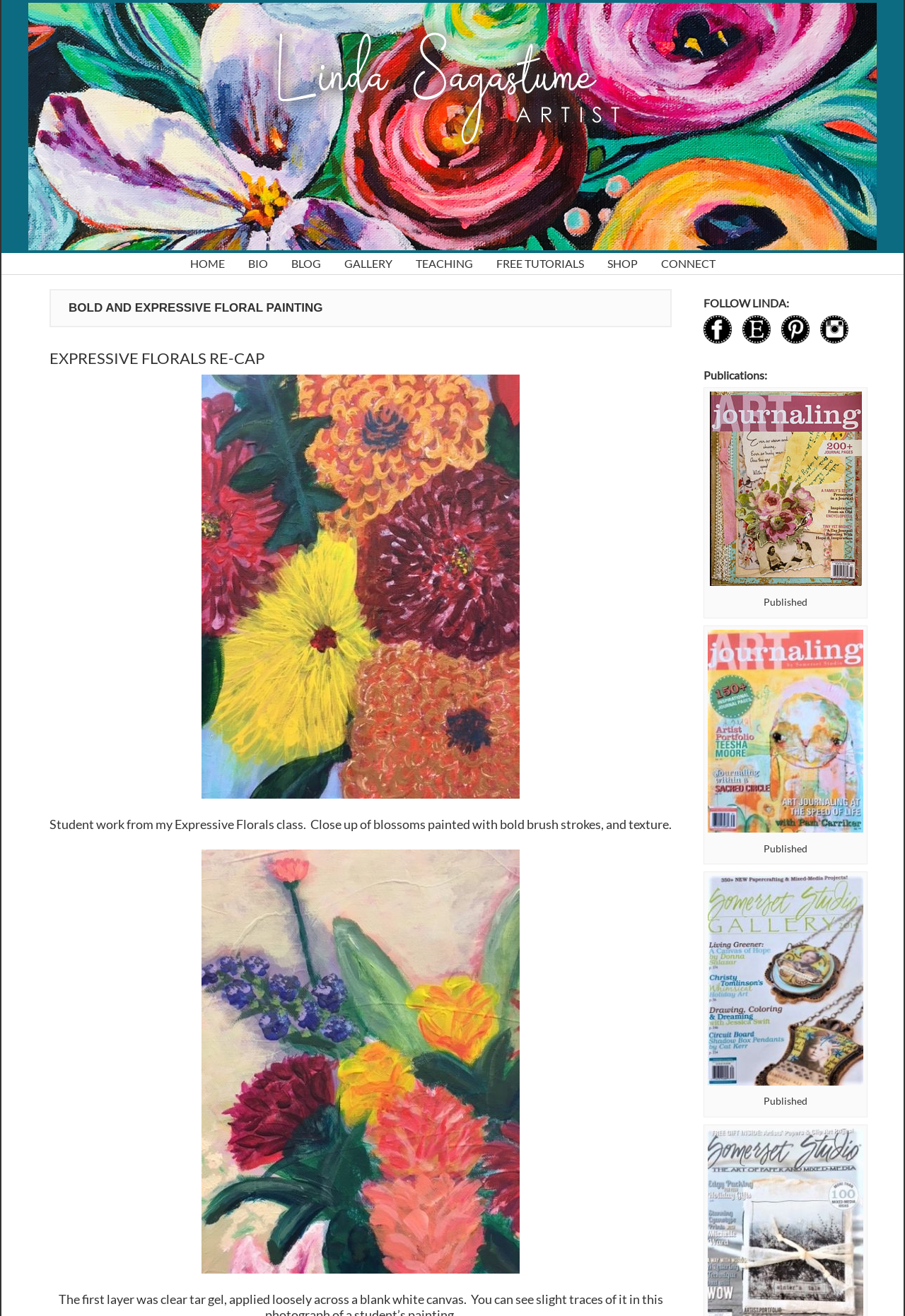Determine the bounding box for the described HTML element: "Free Tutorials". Ensure the coordinates are four float numbers between 0 and 1 in the format [left, top, right, bottom].

[0.536, 0.192, 0.657, 0.208]